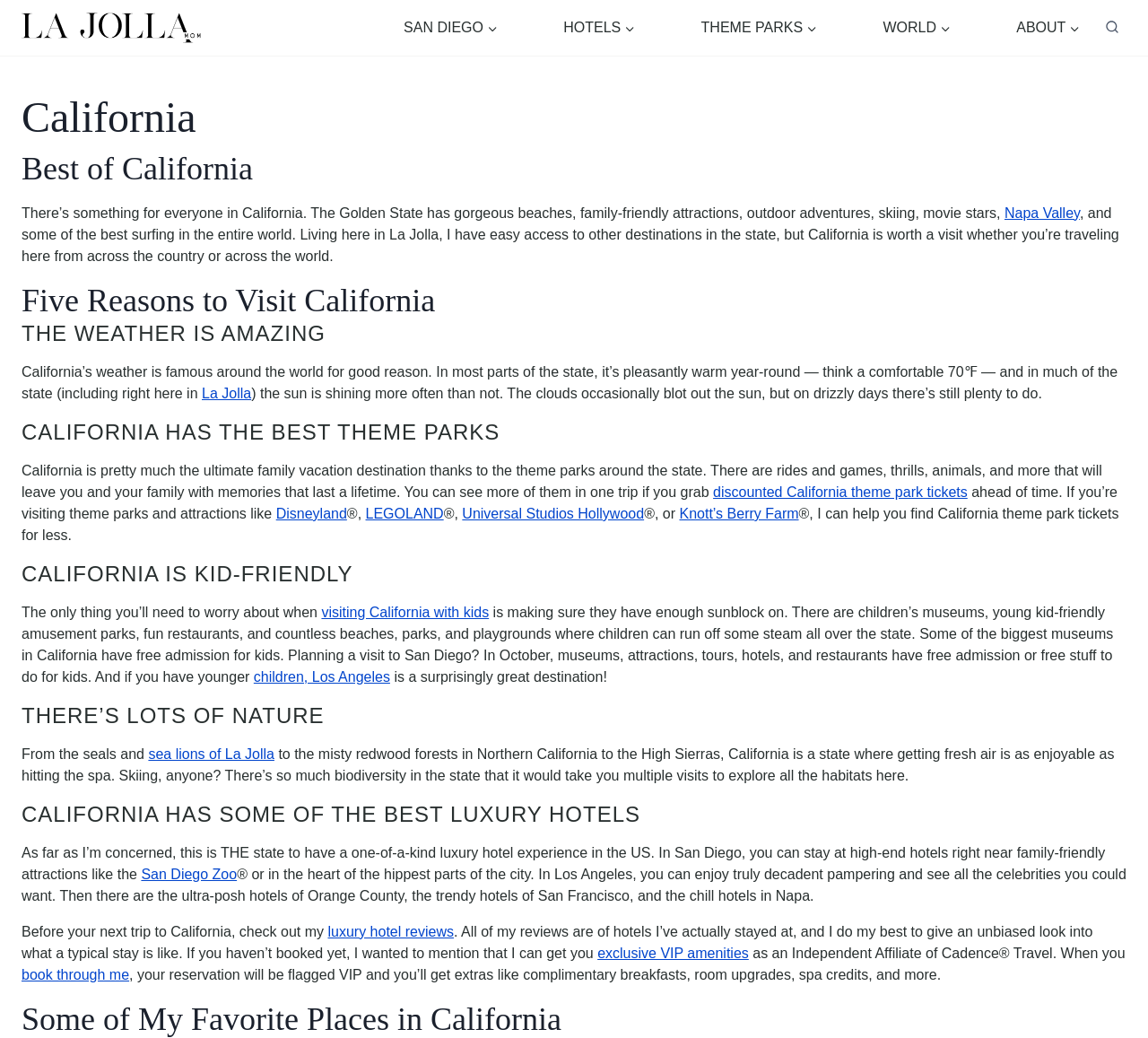Show the bounding box coordinates of the region that should be clicked to follow the instruction: "Get discounted California theme park tickets."

[0.621, 0.467, 0.843, 0.481]